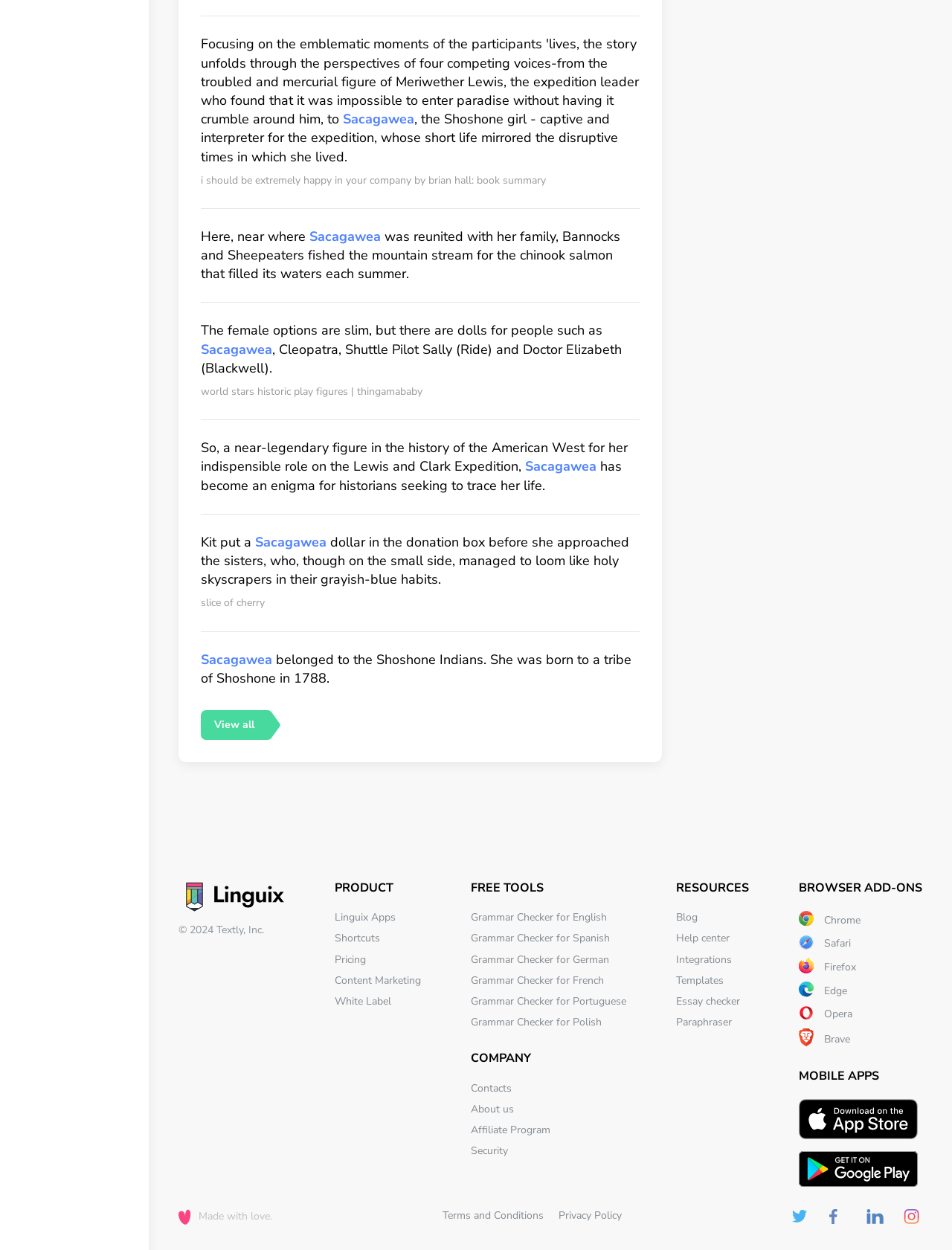Locate the bounding box coordinates of the clickable element to fulfill the following instruction: "Click on the 'Essay checker' link". Provide the coordinates as four float numbers between 0 and 1 in the format [left, top, right, bottom].

[0.71, 0.795, 0.777, 0.807]